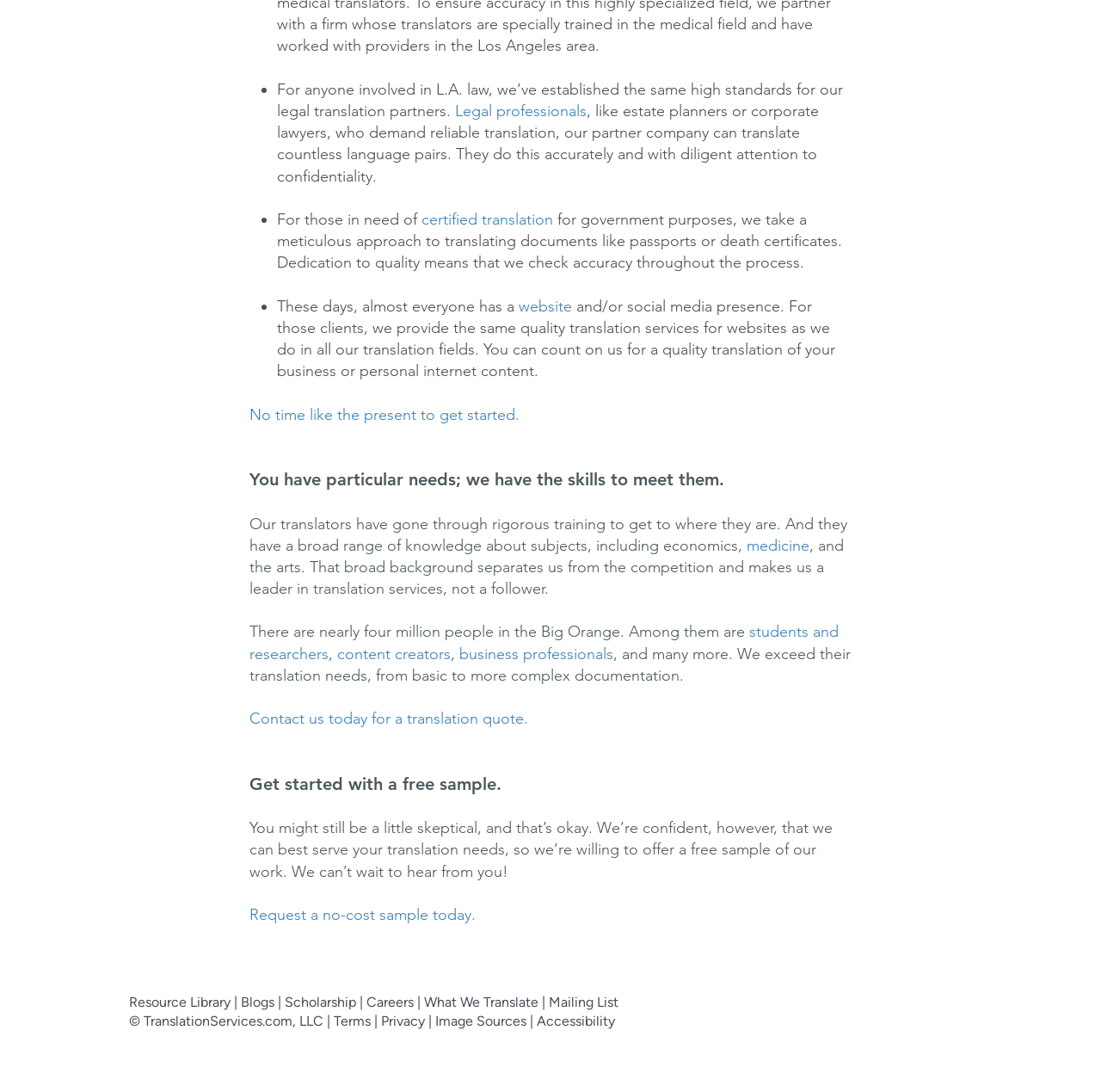What type of professionals can benefit from the translation services?
Provide a detailed and extensive answer to the question.

The webpage mentions that the translation services are suitable for legal professionals, such as estate planners or corporate lawyers, who demand reliable translation and confidentiality.